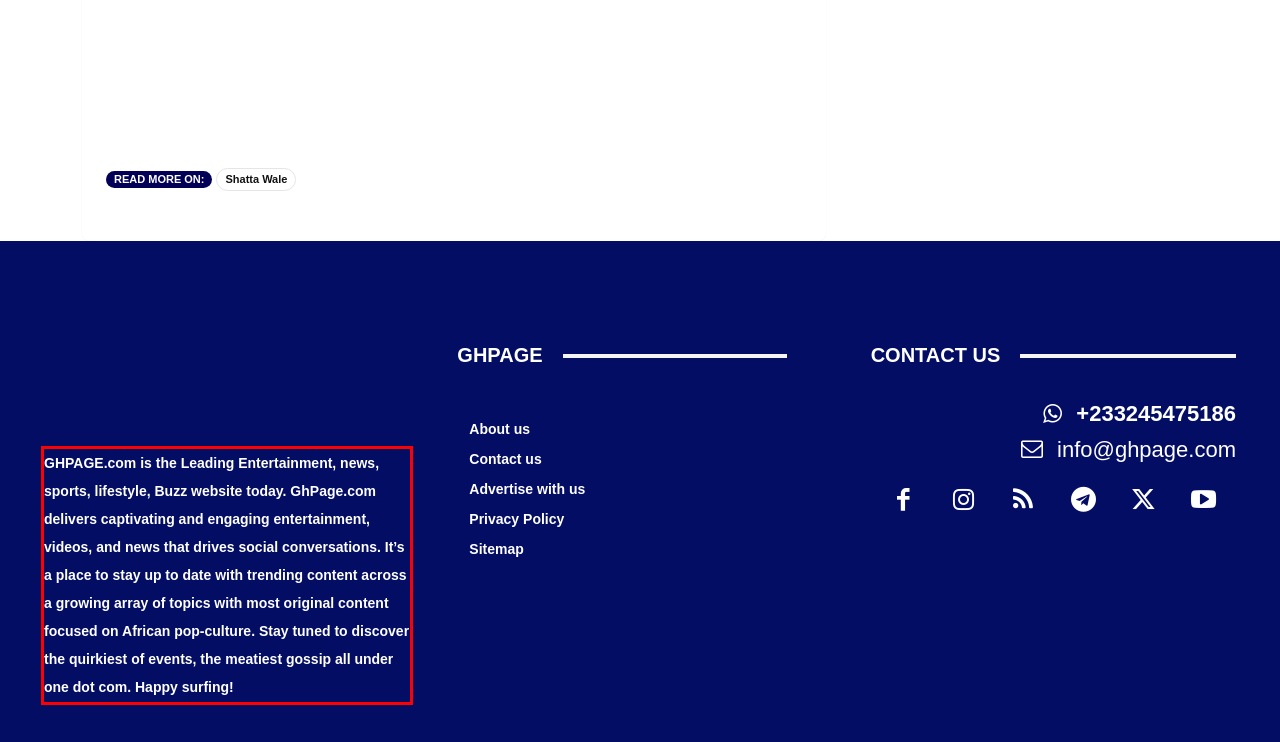You are given a screenshot of a webpage with a UI element highlighted by a red bounding box. Please perform OCR on the text content within this red bounding box.

GHPAGE.com is the Leading Entertainment, news, sports, lifestyle, Buzz website today. GhPage.com delivers captivating and engaging entertainment, videos, and news that drives social conversations. It’s a place to stay up to date with trending content across a growing array of topics with most original content focused on African pop-culture. Stay tuned to discover the quirkiest of events, the meatiest gossip all under one dot com. Happy surfing!